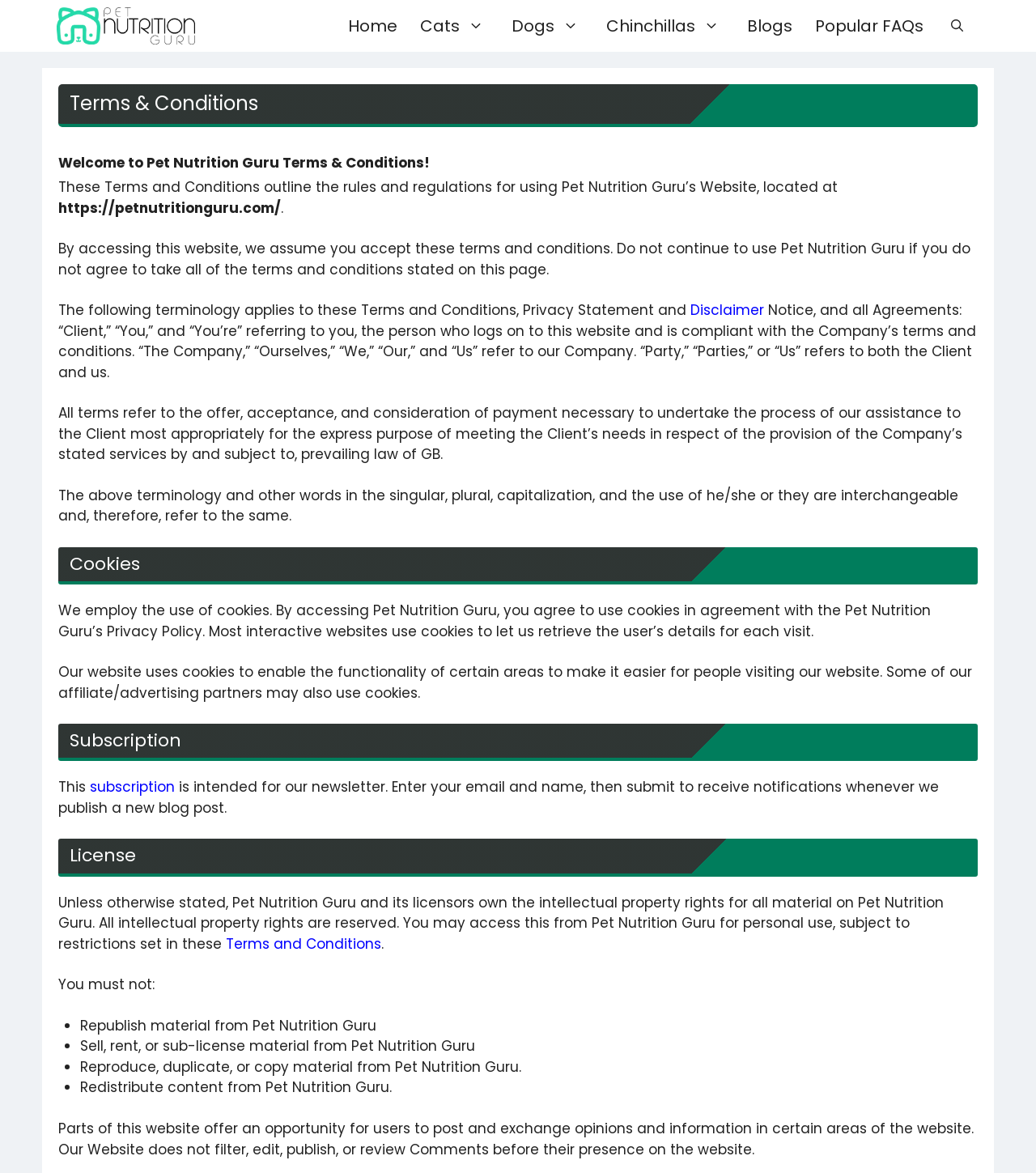Provide the bounding box coordinates, formatted as (top-left x, top-left y, bottom-right x, bottom-right y), with all values being floating point numbers between 0 and 1. Identify the bounding box of the UI element that matches the description: Popular FAQs

[0.776, 0.0, 0.902, 0.044]